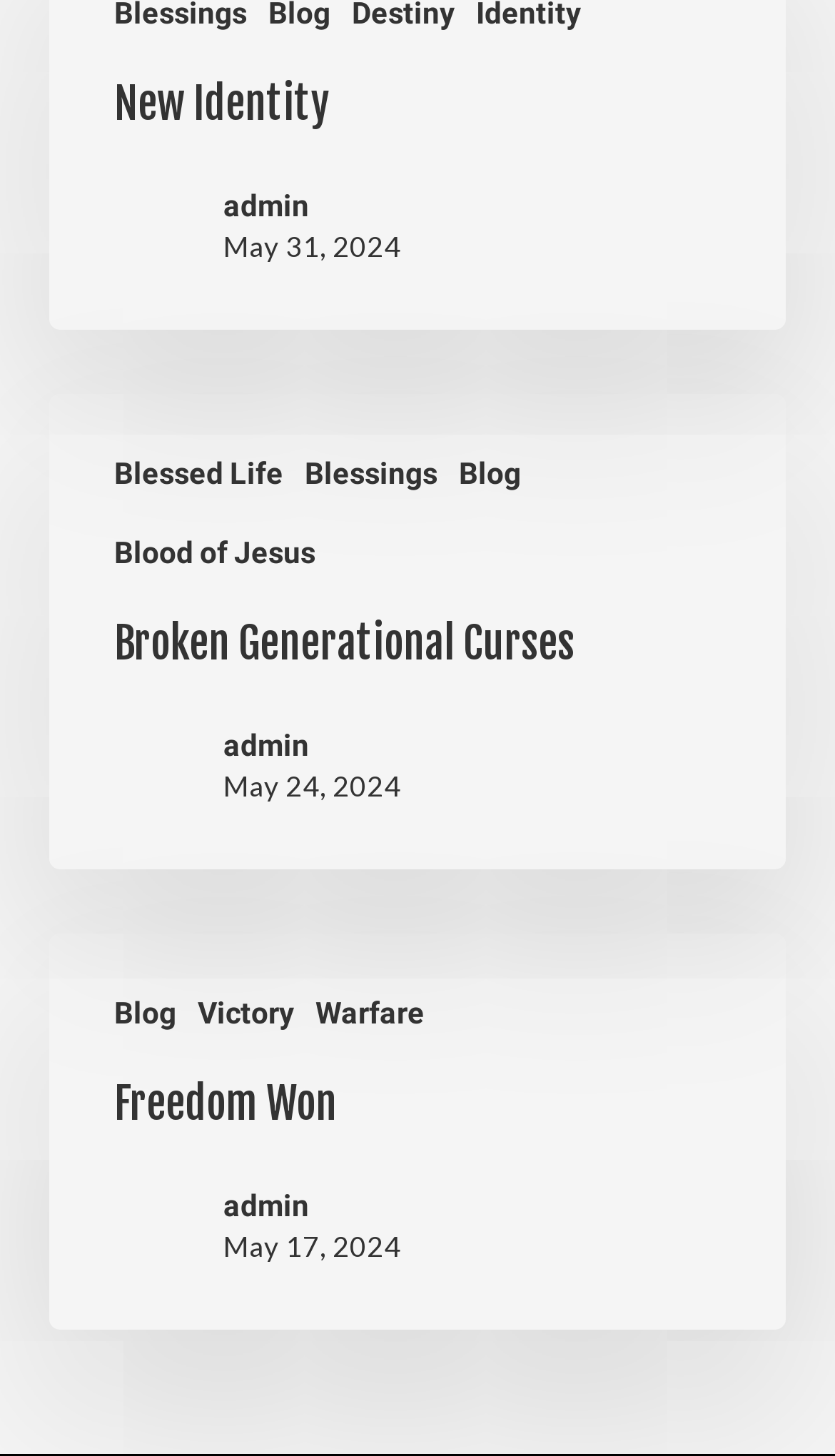Kindly determine the bounding box coordinates for the area that needs to be clicked to execute this instruction: "click on the 'New Identity' heading".

[0.137, 0.053, 0.863, 0.092]